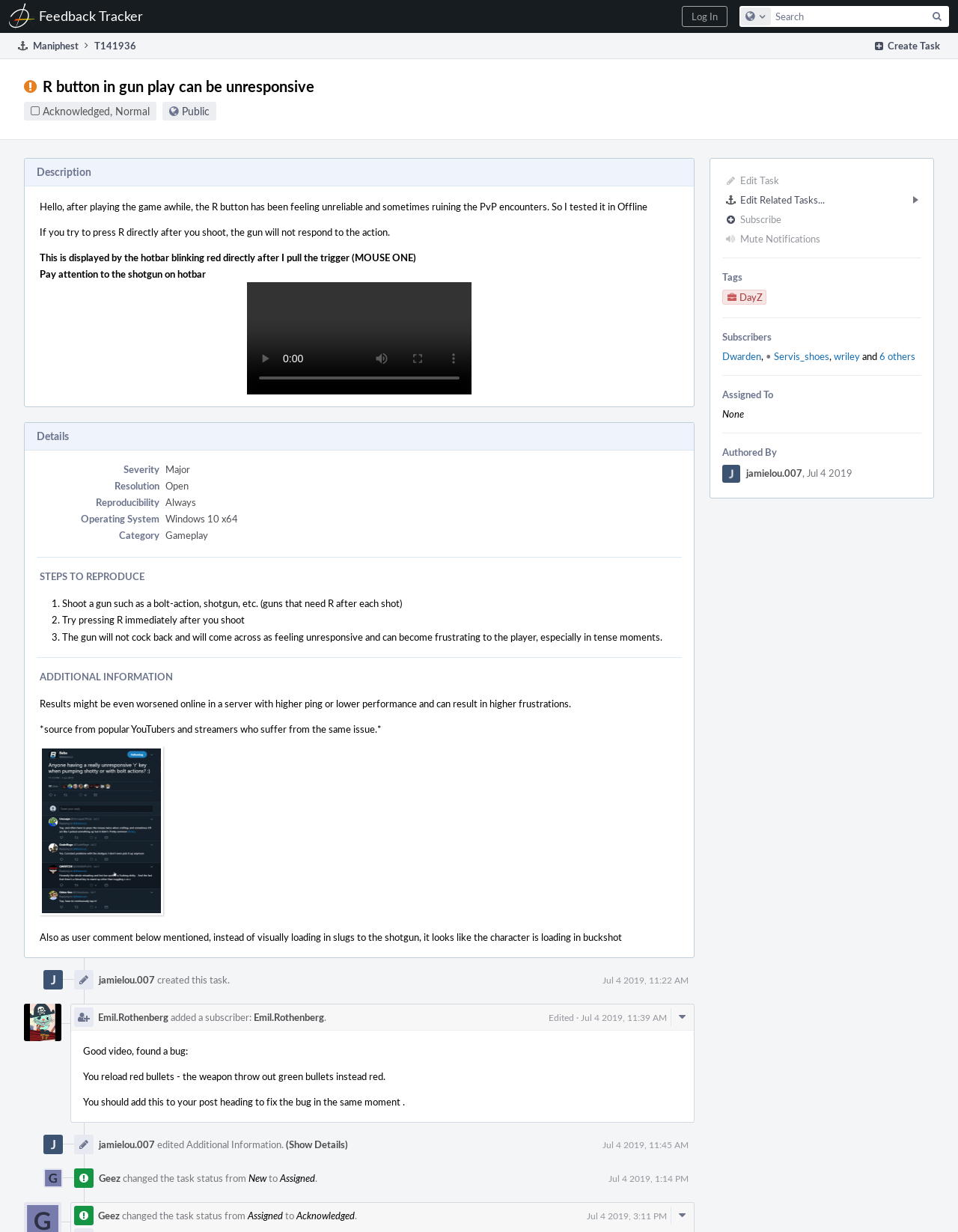Please identify the bounding box coordinates of the clickable area that will allow you to execute the instruction: "Create a new task".

[0.904, 0.027, 0.991, 0.047]